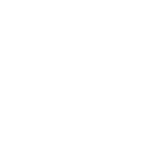What type of establishment is Nite Hawk?
Please provide a single word or phrase answer based on the image.

Bar and Grill